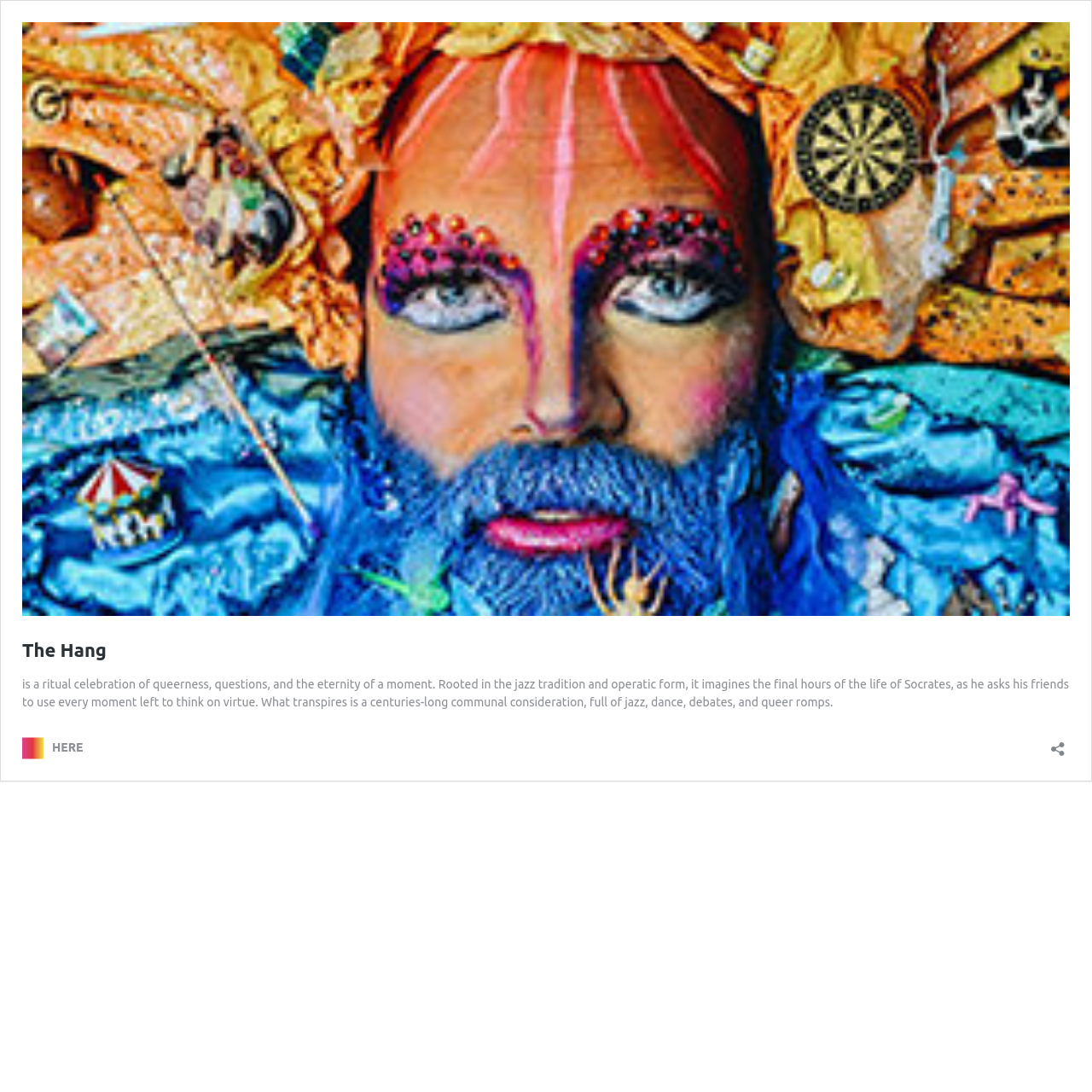Given the description: "aria-label="Open sharing dialog"", determine the bounding box coordinates of the UI element. The coordinates should be formatted as four float numbers between 0 and 1, [left, top, right, bottom].

[0.958, 0.669, 0.98, 0.693]